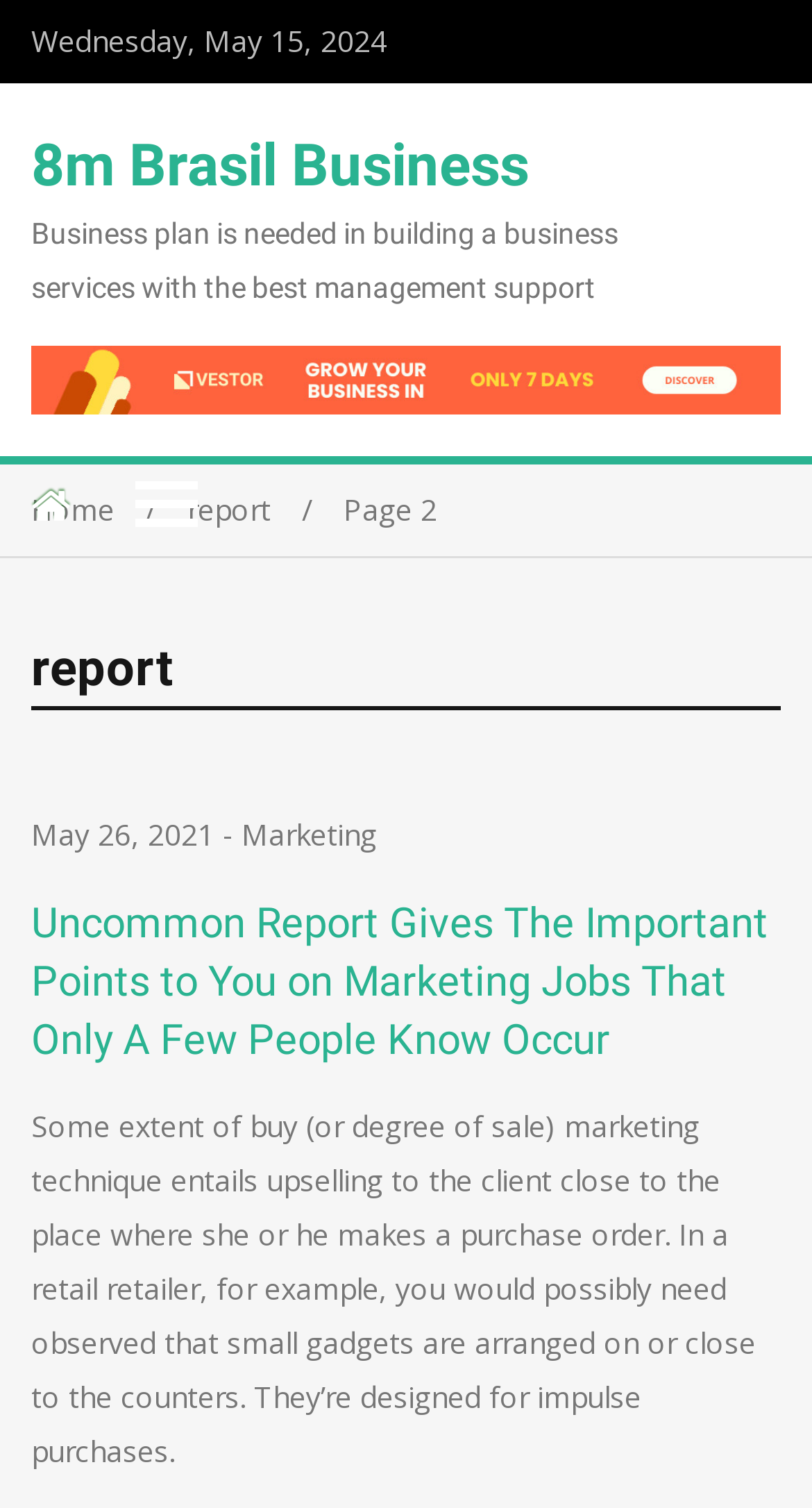Identify the bounding box of the HTML element described here: "report". Provide the coordinates as four float numbers between 0 and 1: [left, top, right, bottom].

[0.231, 0.325, 0.423, 0.351]